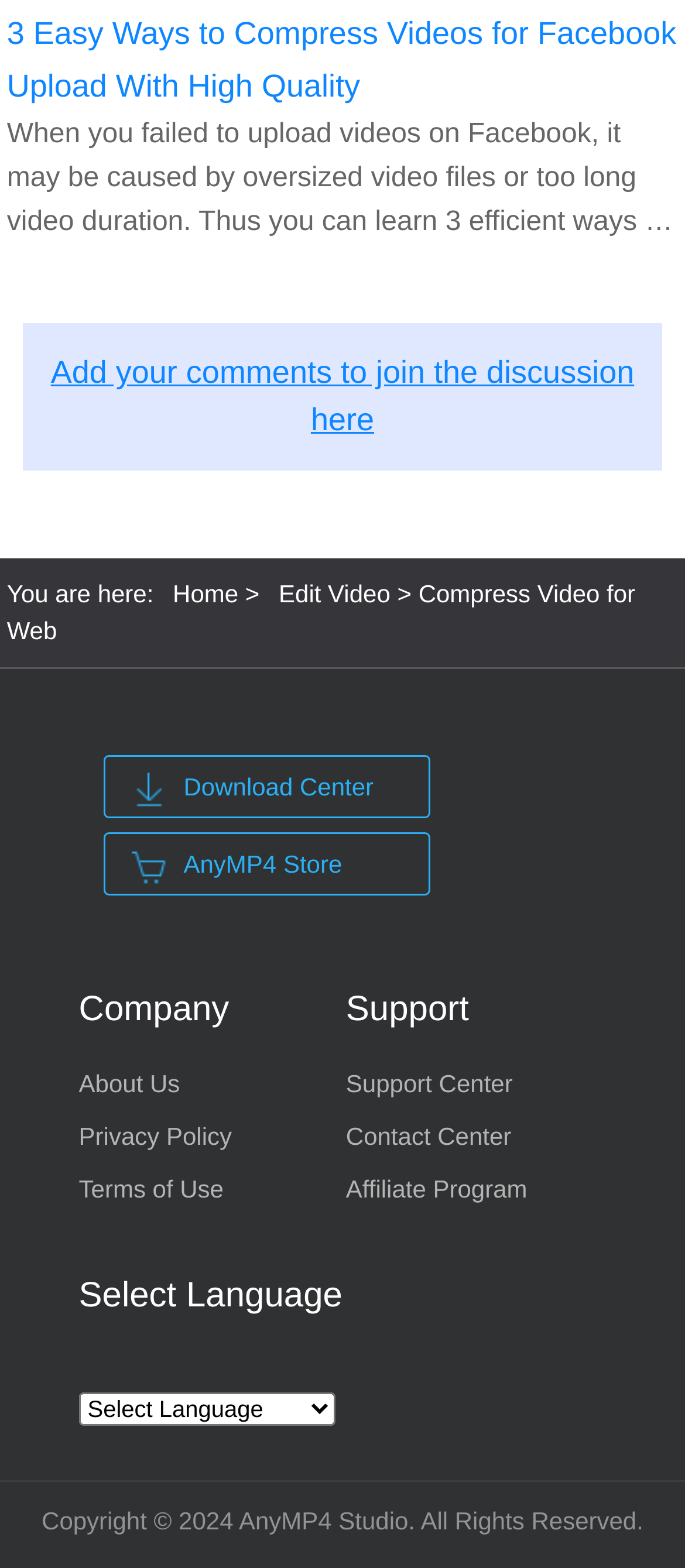Identify the bounding box coordinates for the element that needs to be clicked to fulfill this instruction: "Visit the download center". Provide the coordinates in the format of four float numbers between 0 and 1: [left, top, right, bottom].

[0.15, 0.482, 0.627, 0.522]